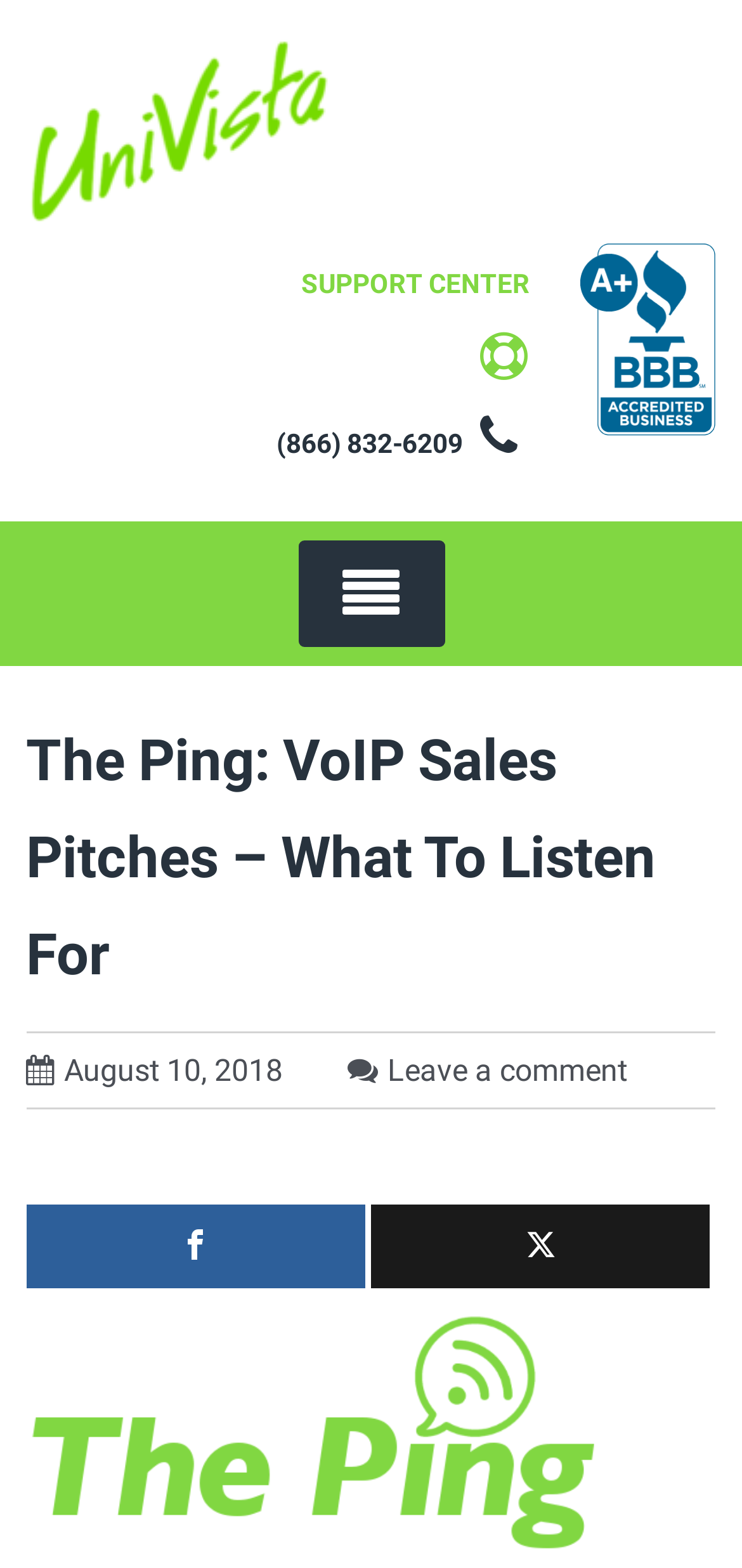Given the element description, predict the bounding box coordinates in the format (top-left x, top-left y, bottom-right x, bottom-right y). Make sure all values are between 0 and 1. Here is the element description: Support Center

[0.406, 0.171, 0.729, 0.242]